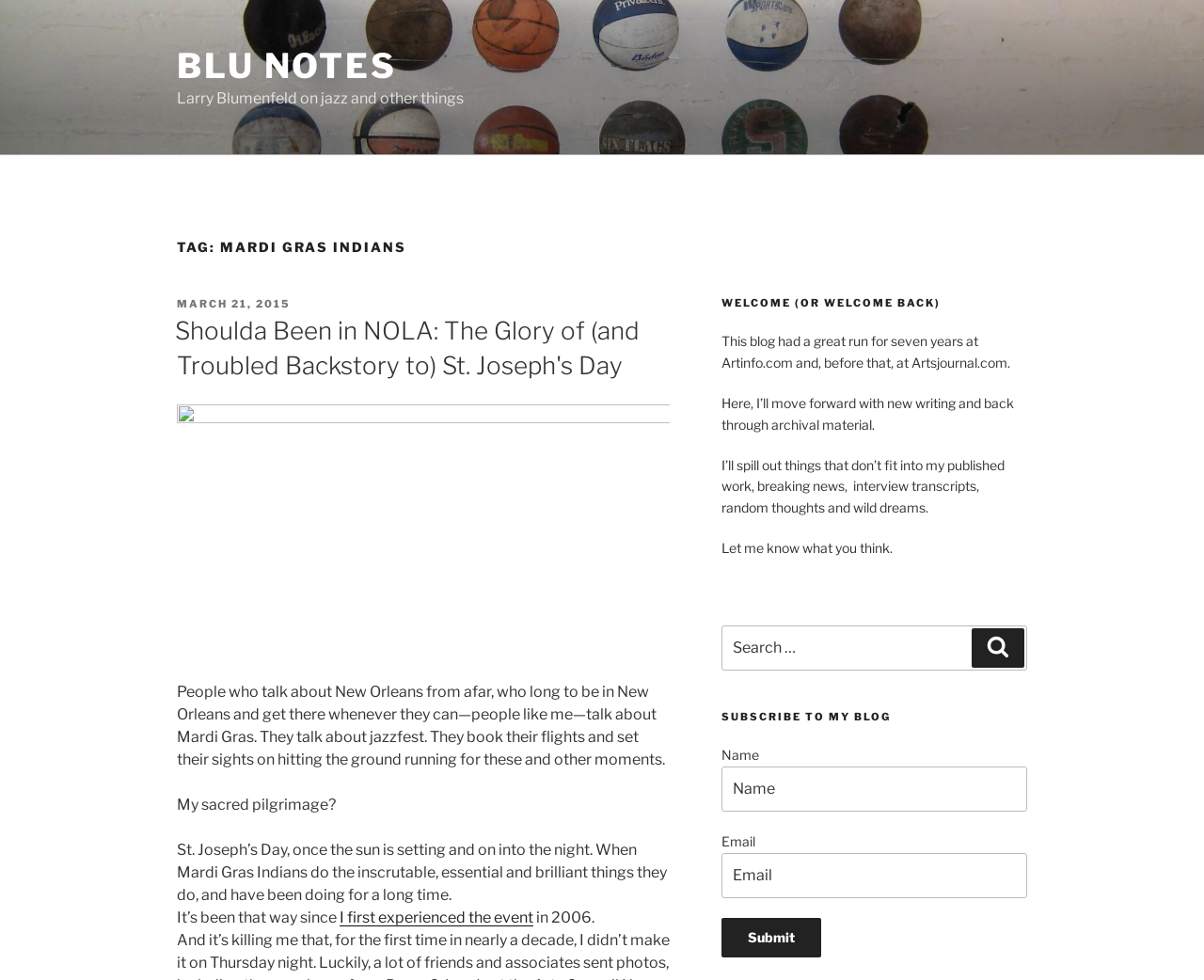Deliver a detailed narrative of the webpage's visual and textual elements.

The webpage is about Mardi Gras Indians and jazz, with a focus on the author's personal experiences and writings. At the top, there is a link to "BLU NOTES" and a static text stating "Larry Blumenfeld on jazz and other things". Below this, there is a heading "TAG: MARDI GRAS INDIANS" which contains several sub-elements.

On the left side of the page, there is a section with a heading "Shoulda Been in NOLA: The Glory of (and Troubled Backstory to) St. Joseph's Day" which includes a link to the same title and an image. Below this, there are several paragraphs of static text discussing the author's experiences with Mardi Gras Indians and St. Joseph's Day.

On the right side of the page, there is a section with a heading "WELCOME (OR WELCOME BACK)" which includes several paragraphs of static text discussing the author's blog and its history. Below this, there is a search bar with a button labeled "Search". Further down, there is a section with a heading "SUBSCRIBE TO MY BLOG" which includes text boxes for name and email, and a button labeled "Submit".

There are a total of 5 headings, 7 links, 14 static text elements, 2 images, 2 text boxes, 2 buttons, and 1 search box on the page. The layout is divided into two main sections, with the left side focusing on the author's writings and experiences, and the right side providing information about the blog and subscription options.